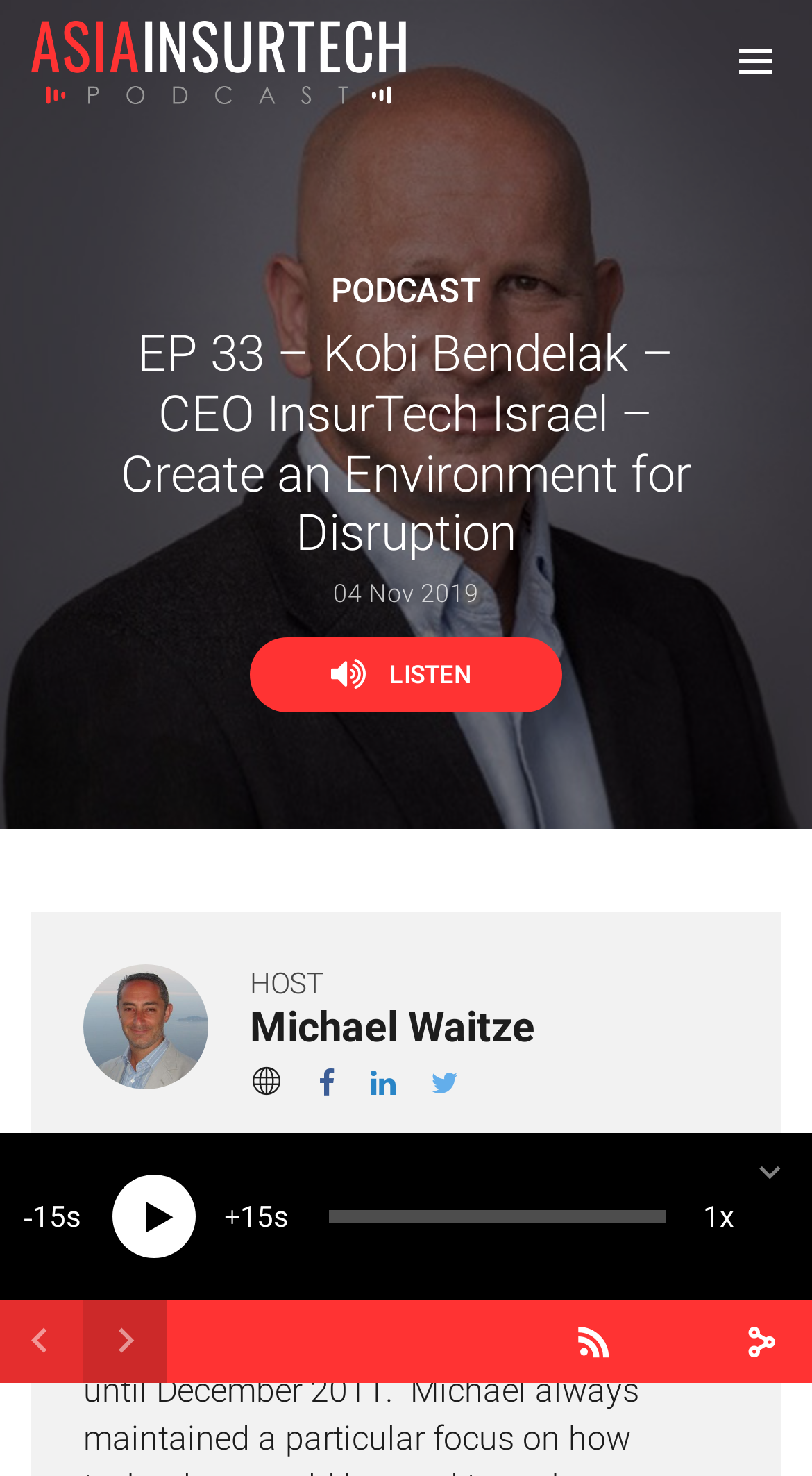Please find and give the text of the main heading on the webpage.

EP 33 – Kobi Bendelak – CEO InsurTech Israel – Create an Environment for Disruption